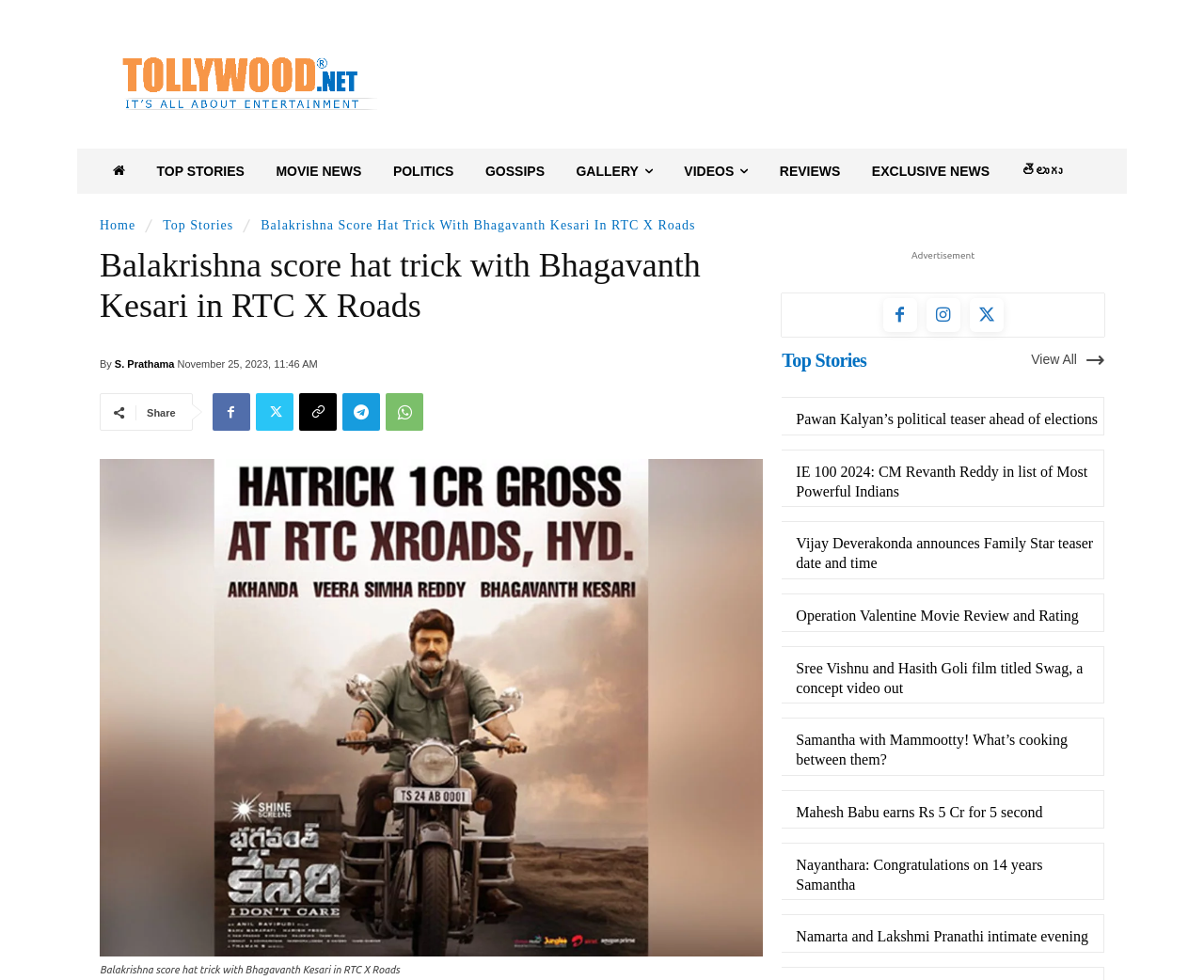Illustrate the webpage's structure and main components comprehensively.

This webpage appears to be a news article page, specifically focused on Tollywood news. At the top, there is a navigation menu with links to various categories such as "TOP STORIES", "MOVIE NEWS", "POLITICS", and more. Below this menu, there is a prominent heading that reads "Balakrishna score hat trick with Bhagavanth Kesari in RTC X Roads". 

To the left of this heading, there is an image related to the article, and above it, there are links to "Home" and "Top Stories". The article itself is written by "S. Prathama" and was published on "November 25, 2023, 11:46 AM". There are also social media sharing links and a "Share" button.

Below the article, there is a section titled "Top Stories" with multiple news article links, each with a heading and a brief summary. These articles appear to be related to Tollywood news, with topics such as movie reviews, celebrity news, and upcoming film releases. There are a total of 8 news article links in this section.

On the right side of the page, there are additional links and icons, including a "Tollywood" logo, a search icon, and links to other news categories.